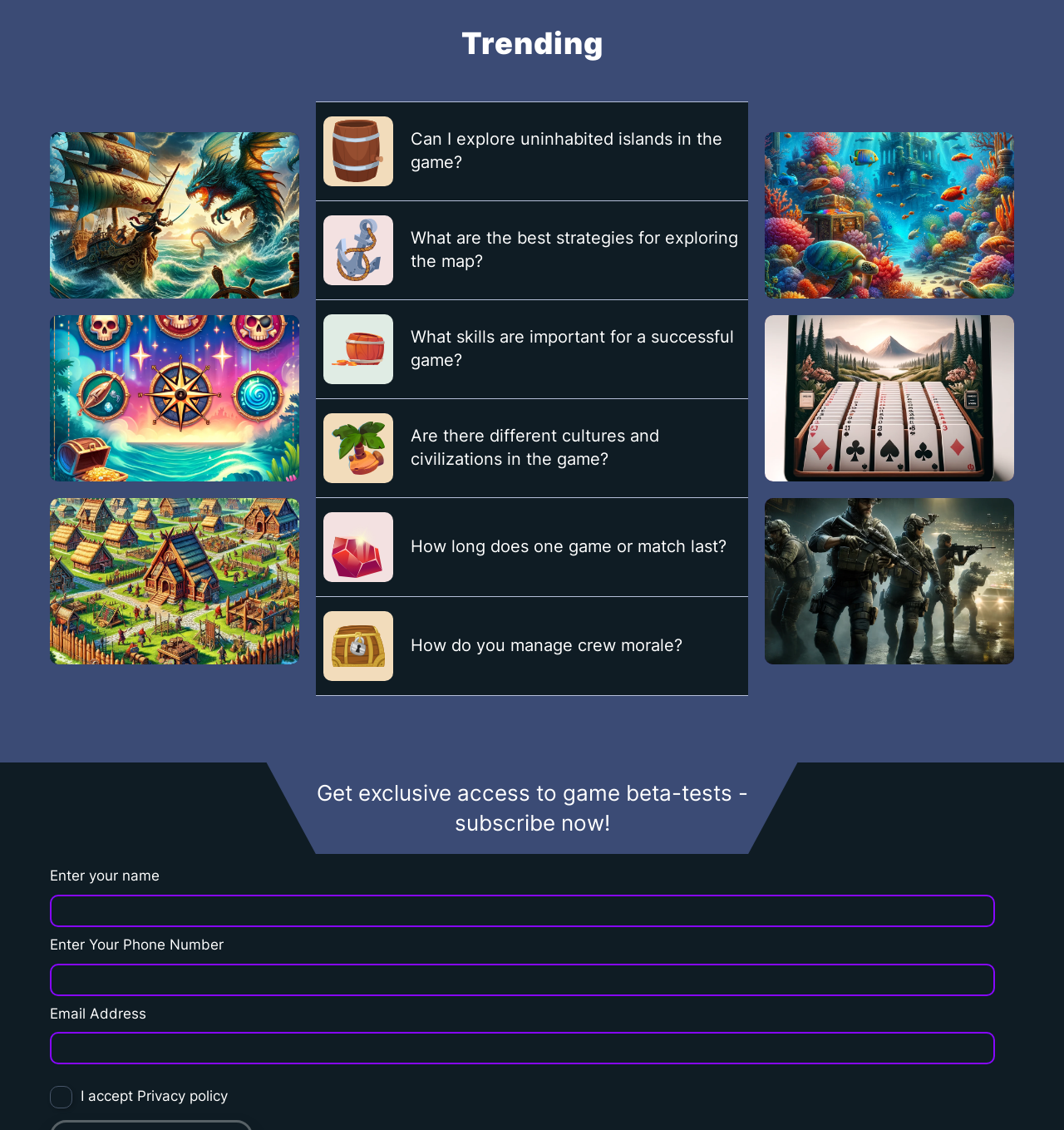Using details from the image, please answer the following question comprehensively:
What is the last element on the webpage?

The last element on the webpage is a link to the privacy policy, which is located below the checkbox for accepting the terms and conditions.